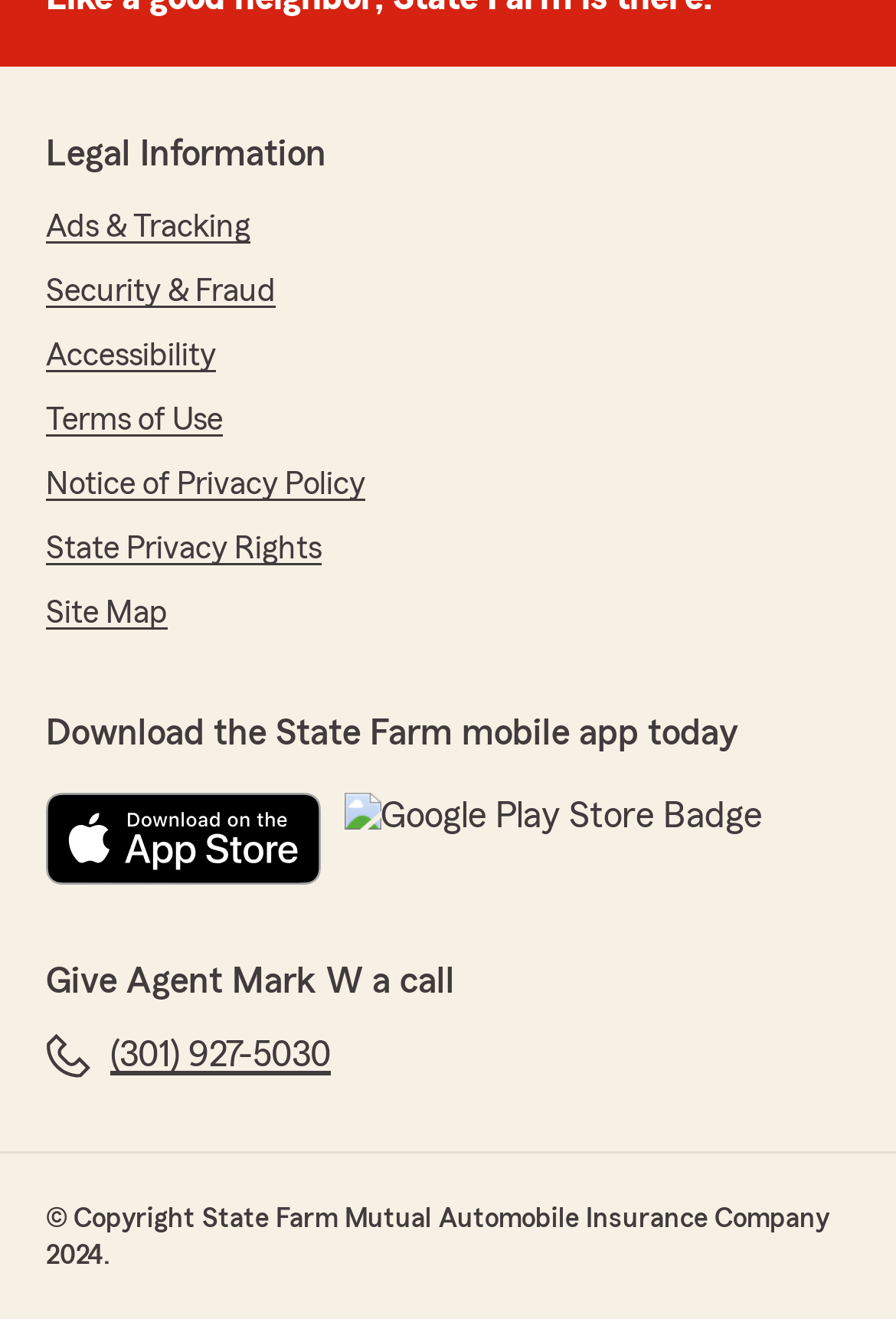Please analyze the image and give a detailed answer to the question:
What is the phone number of Agent Mark W?

The phone number of Agent Mark W can be found in the text 'Give Agent Mark W a call' followed by the phone number '(301) 927-5030'.